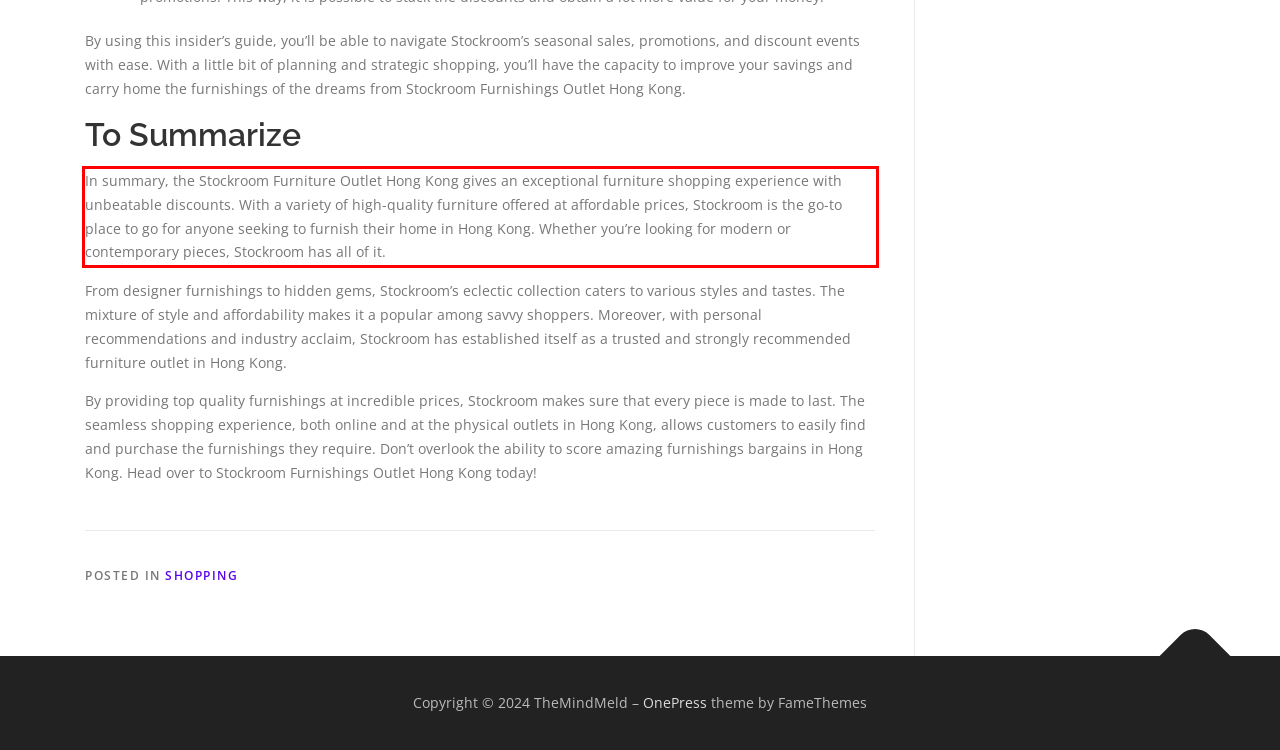From the given screenshot of a webpage, identify the red bounding box and extract the text content within it.

In summary, the Stockroom Furniture Outlet Hong Kong gives an exceptional furniture shopping experience with unbeatable discounts. With a variety of high-quality furniture offered at affordable prices, Stockroom is the go-to place to go for anyone seeking to furnish their home in Hong Kong. Whether you’re looking for modern or contemporary pieces, Stockroom has all of it.